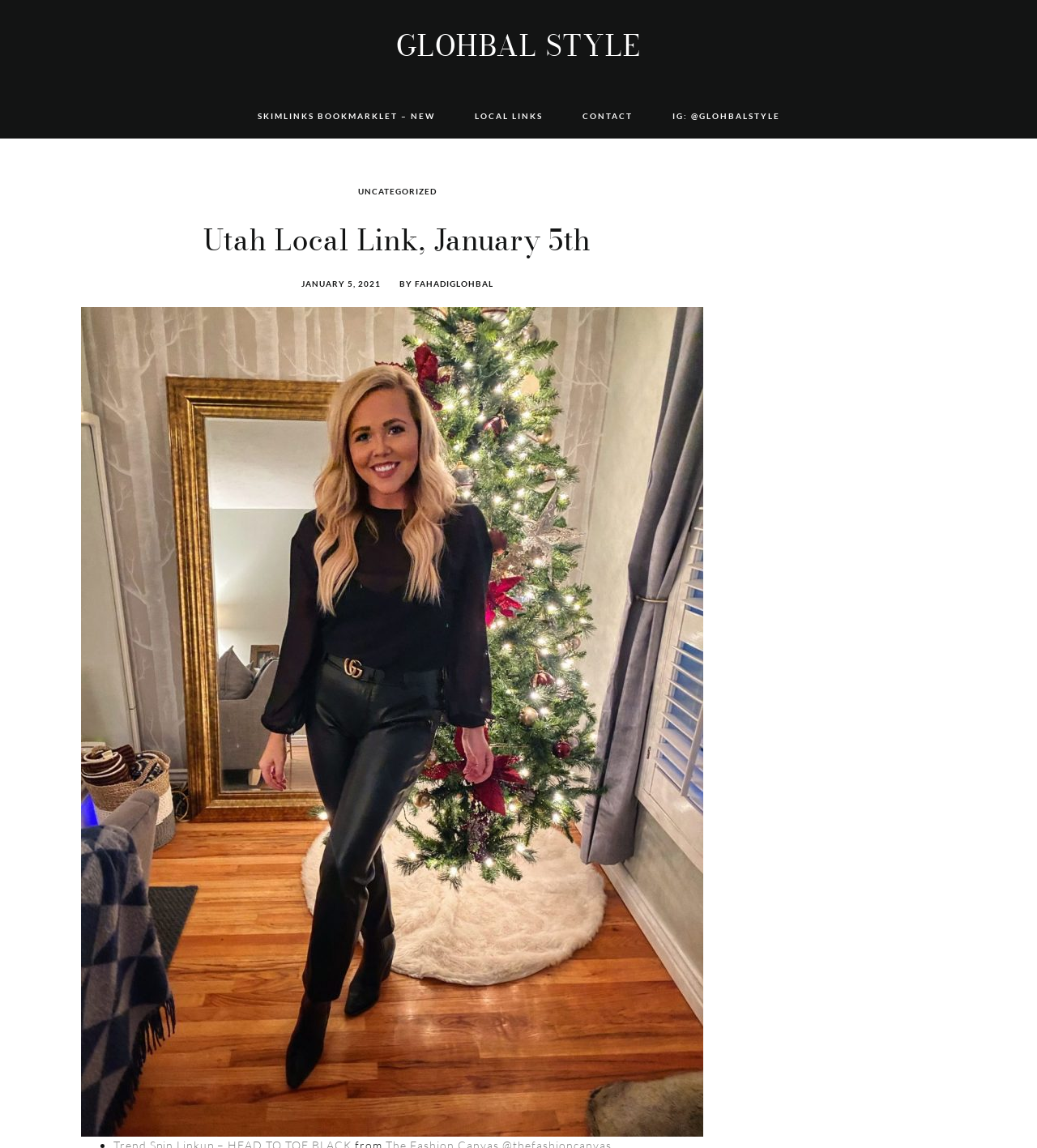Answer the following in one word or a short phrase: 
What is the name of the primary sidebar?

Primary Sidebar